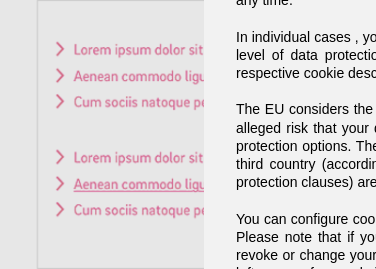Please reply with a single word or brief phrase to the question: 
What type of information is presented on the left side?

Data privacy protection